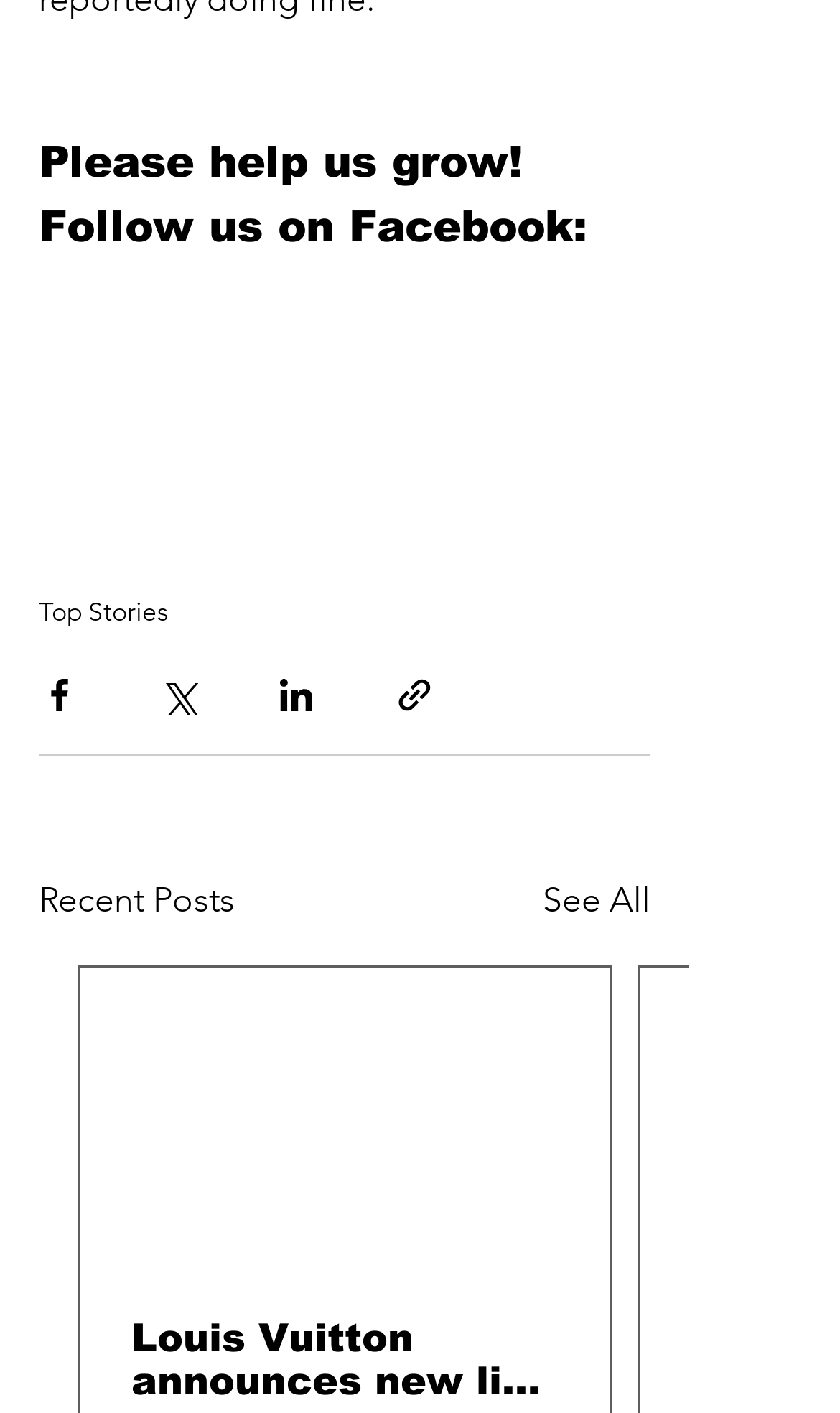What is the purpose of the 'Share via Facebook' button?
Could you answer the question with a detailed and thorough explanation?

I analyzed the button's text and icon, and determined that its purpose is to allow users to share content on Facebook.